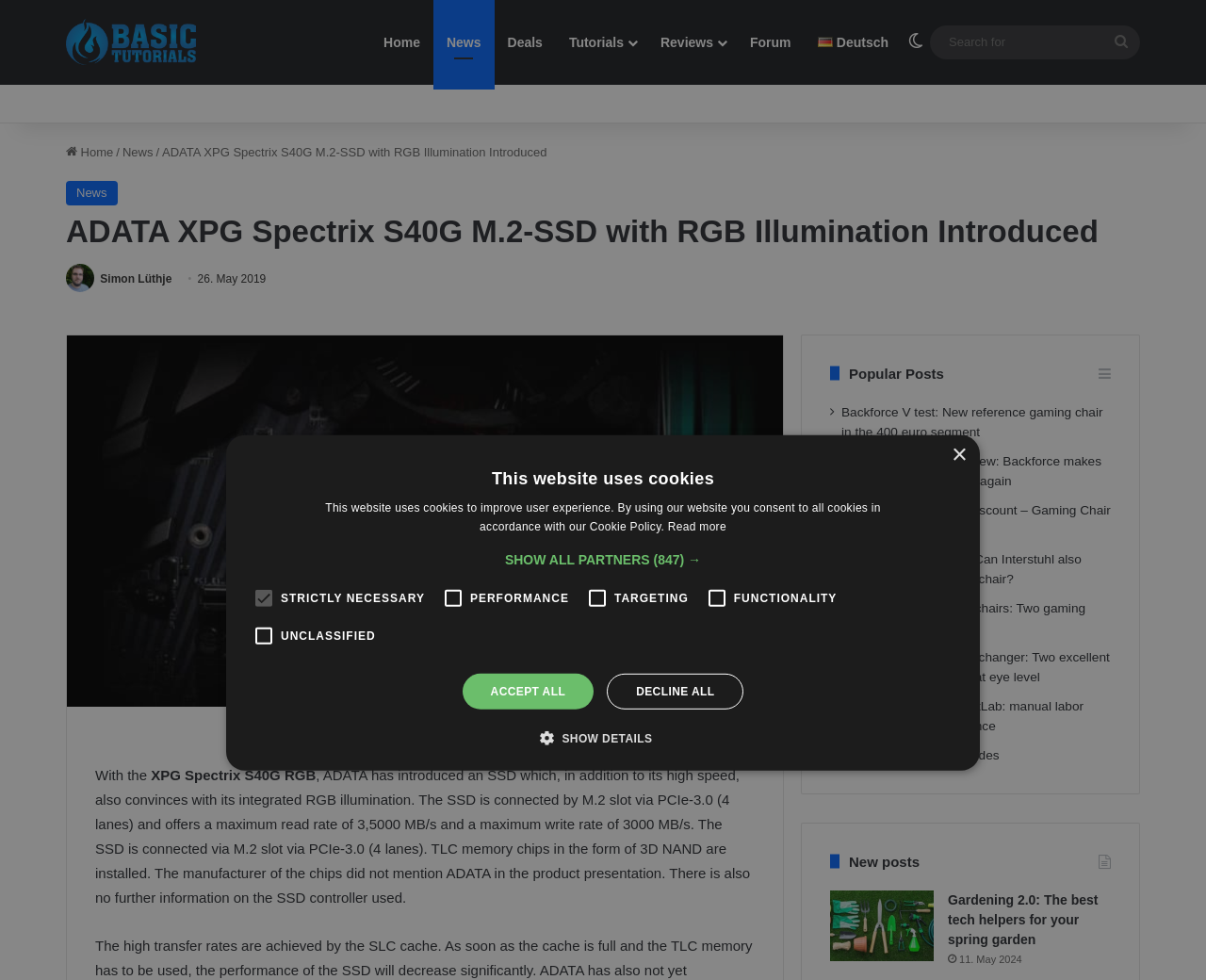Determine the bounding box coordinates of the region that needs to be clicked to achieve the task: "Click on the 'Basic Tutorials' link".

[0.055, 0.019, 0.165, 0.067]